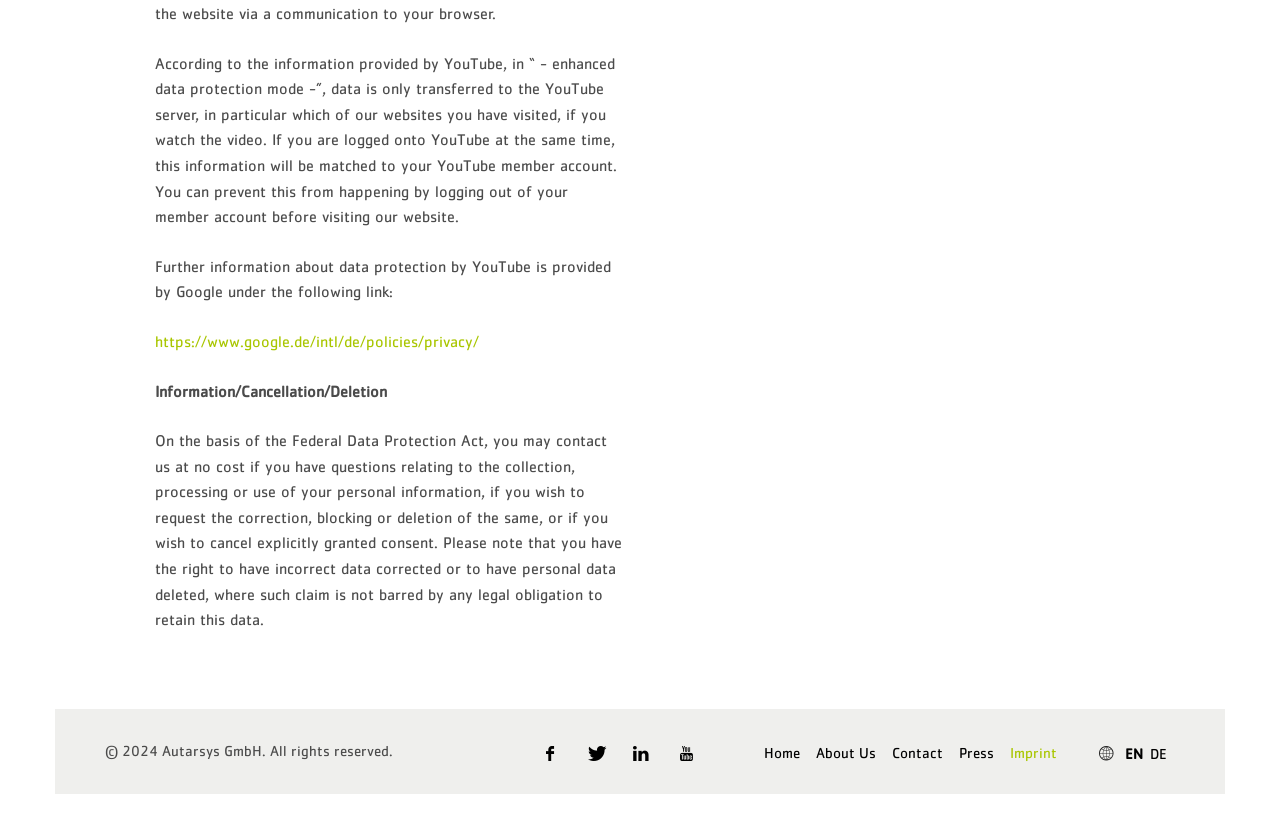Locate the bounding box of the UI element defined by this description: "Home". The coordinates should be given as four float numbers between 0 and 1, formatted as [left, top, right, bottom].

[0.597, 0.893, 0.625, 0.912]